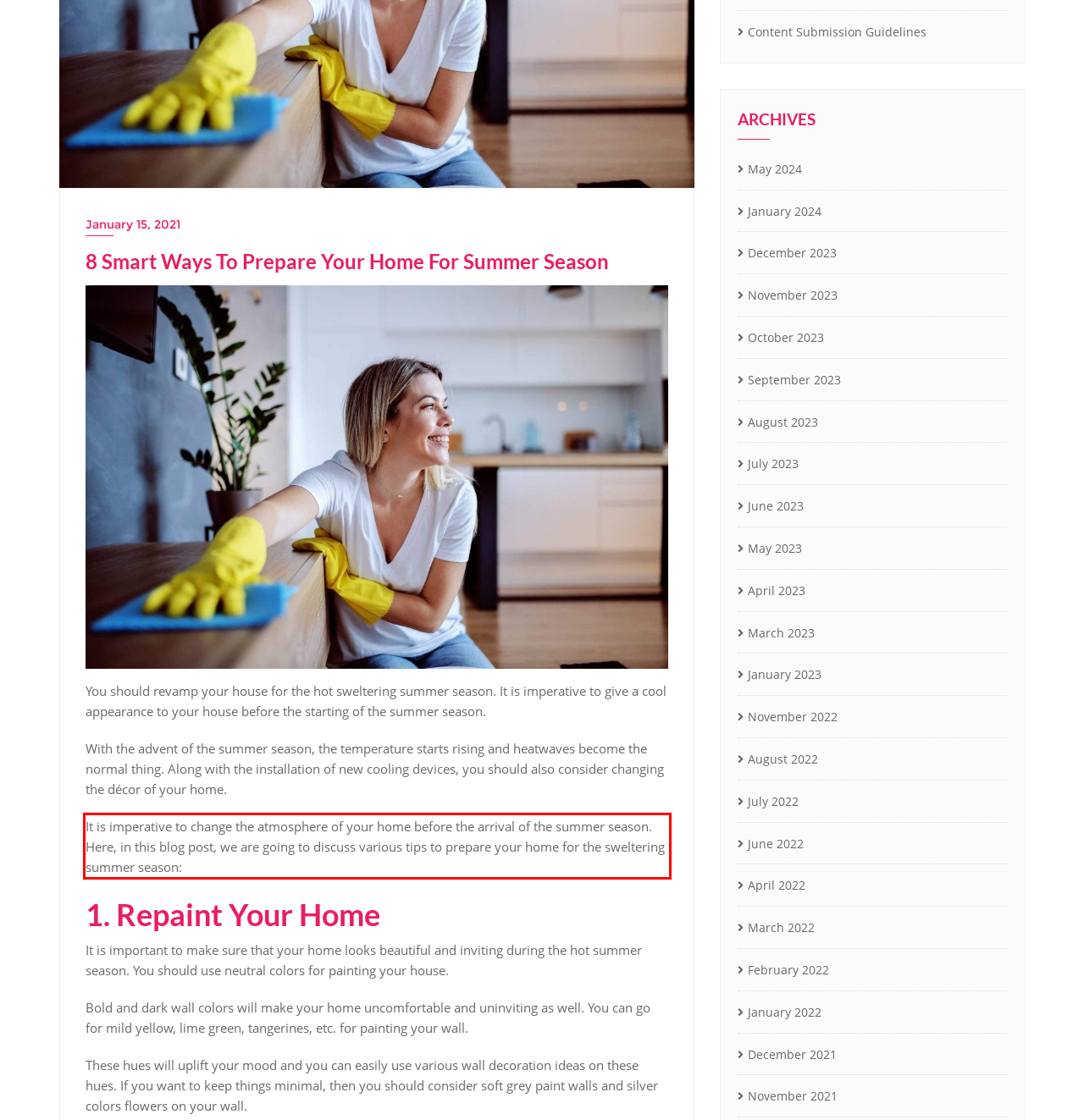The screenshot you have been given contains a UI element surrounded by a red rectangle. Use OCR to read and extract the text inside this red rectangle.

It is imperative to change the atmosphere of your home before the arrival of the summer season. Here, in this blog post, we are going to discuss various tips to prepare your home for the sweltering summer season: